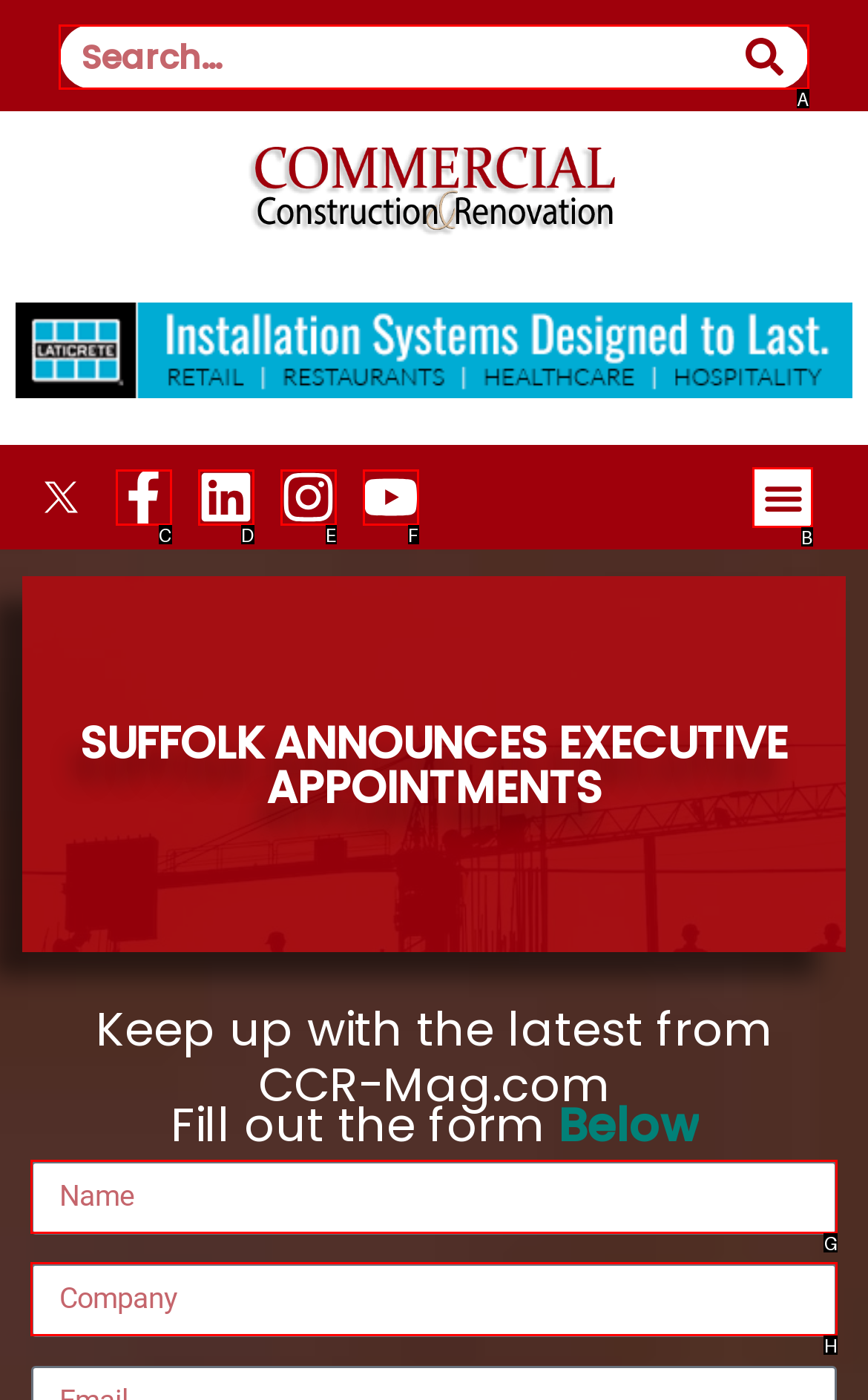Given the task: Search for something, indicate which boxed UI element should be clicked. Provide your answer using the letter associated with the correct choice.

A